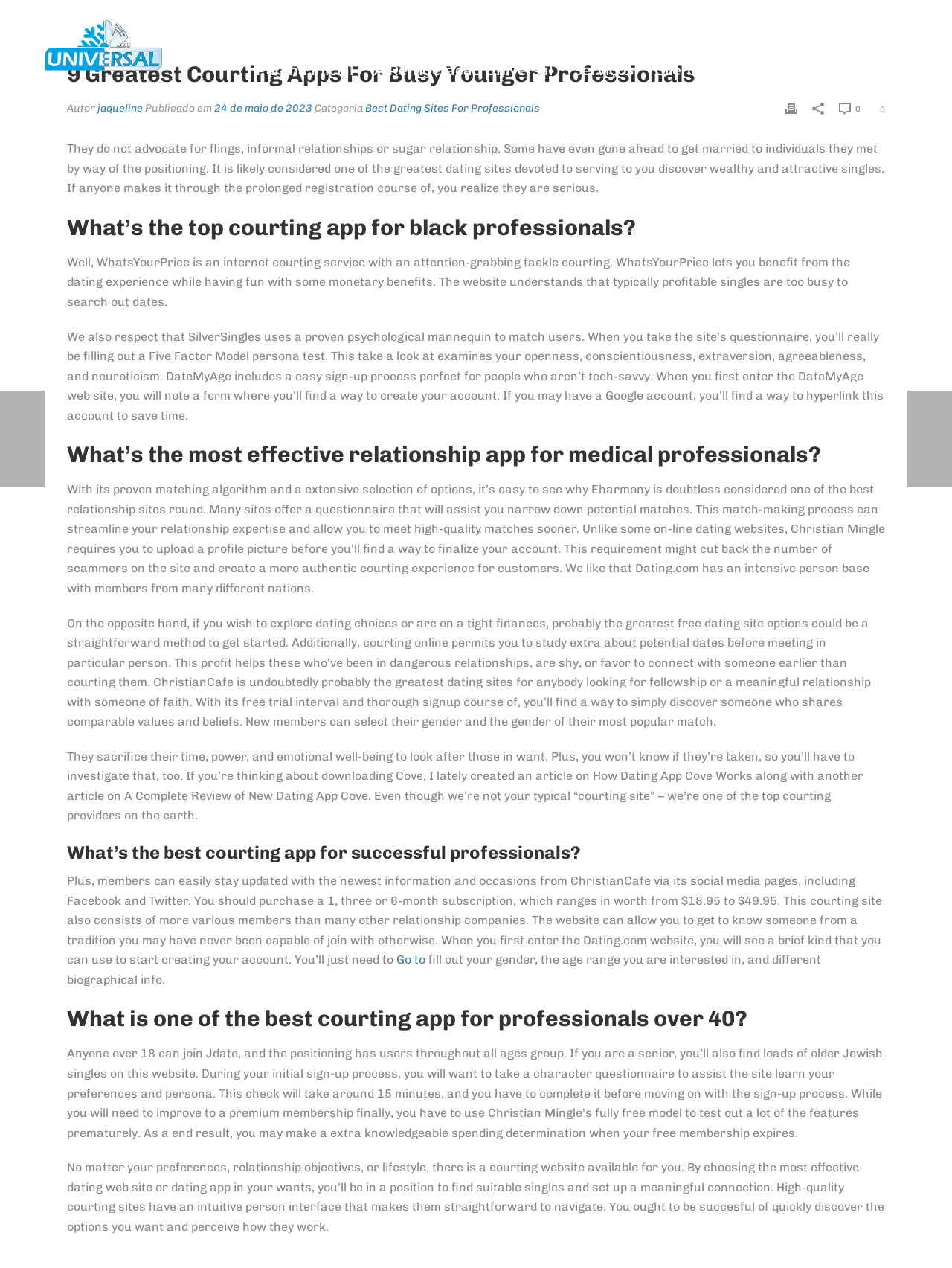Write a detailed summary of the webpage, including text, images, and layout.

This webpage appears to be a blog post or article discussing various dating apps and websites for professionals. At the top of the page, there is a navigation menu with links to different sections of the website, including "Página Inicial", "A Refrigeração Universal", "Serviços", "Clientes", and "Contato". Below the navigation menu, there are social media links to LinkedIn, Instagram, Facebook, and WhatsApp.

The main content of the page is divided into several sections, each with a heading and a block of text. The first section has a heading "9 Greatest Courting Apps For Busy Younger Professionals" and discusses the importance of finding a suitable dating app for busy professionals. The text is written in a conversational tone and provides information about different dating apps and their features.

Below this section, there are several other sections, each with a heading and a block of text. These sections discuss specific dating apps and websites, such as WhatsYourPrice, SilverSingles, DateMyAge, Eharmony, Christian Mingle, and Dating.com. Each section provides information about the app or website, including its features, benefits, and target audience.

Throughout the page, there are links to other articles or websites, as well as calls-to-action, such as "Go to" and "fill out your gender, the age range you are interested in, and different biographical info." The text is written in a friendly and informative tone, with the aim of helping readers find the best dating app or website for their needs.

At the bottom of the page, there is a final section with a heading "What is one of the best courting app for professionals over 40?" and a block of text discussing the importance of finding a suitable dating app for professionals over 40. The page ends with a concluding paragraph emphasizing the importance of choosing the right dating website or app for one's needs.